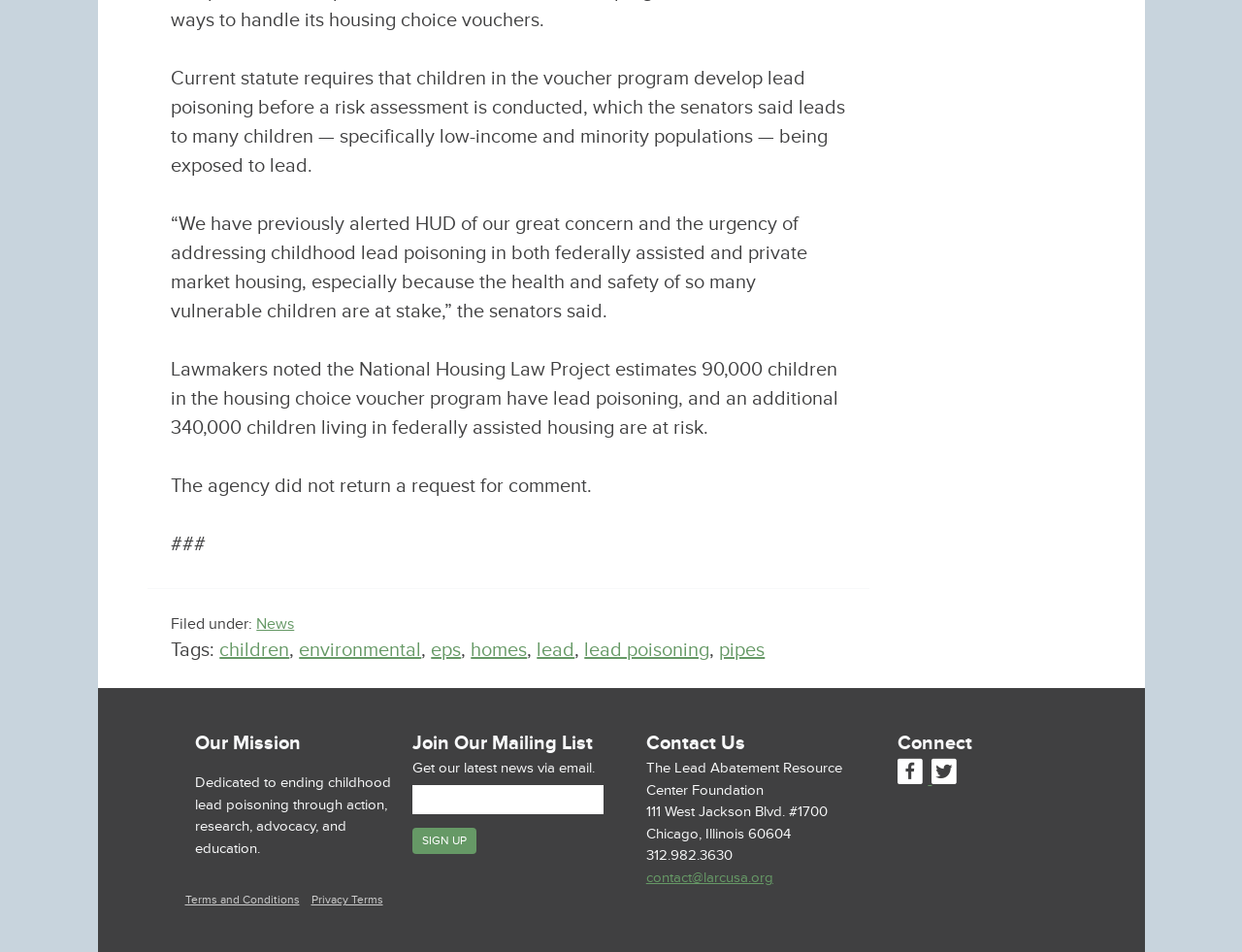Using the element description provided, determine the bounding box coordinates in the format (top-left x, top-left y, bottom-right x, bottom-right y). Ensure that all values are floating point numbers between 0 and 1. Element description: pipes

[0.579, 0.671, 0.616, 0.696]